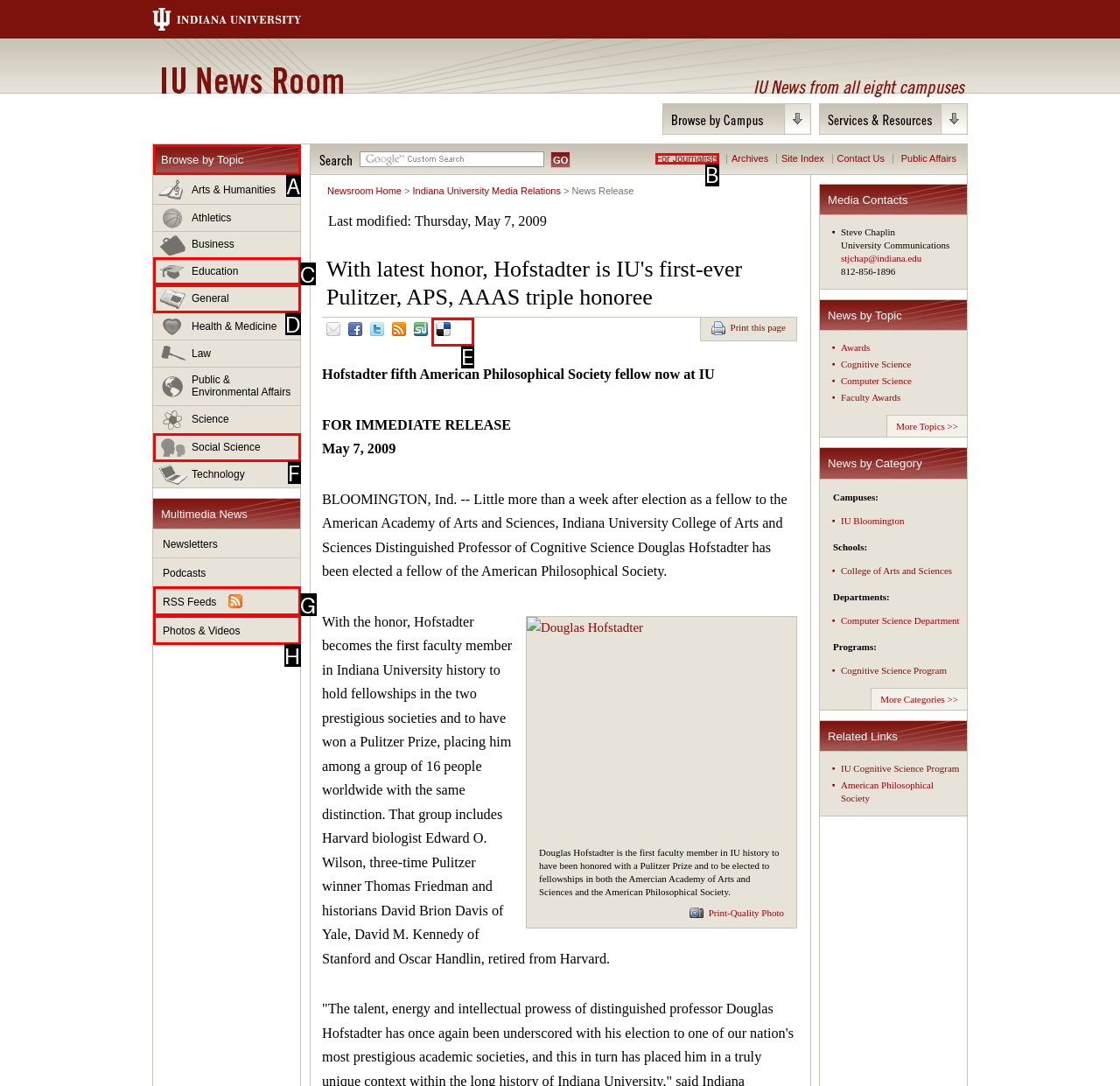Determine which HTML element should be clicked for this task: Browse by topic
Provide the option's letter from the available choices.

A